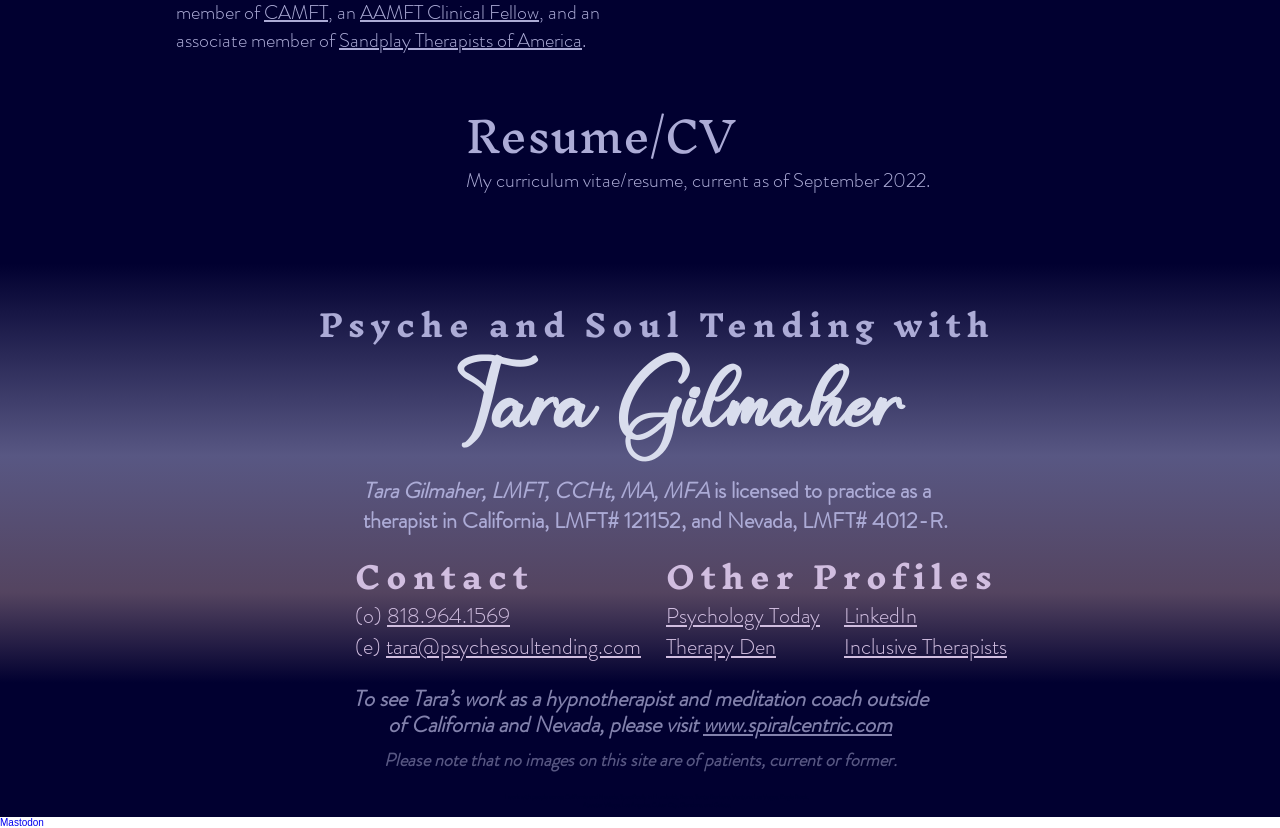Find the bounding box coordinates of the element I should click to carry out the following instruction: "Visit the 'Contact' page".

[0.277, 0.65, 0.417, 0.743]